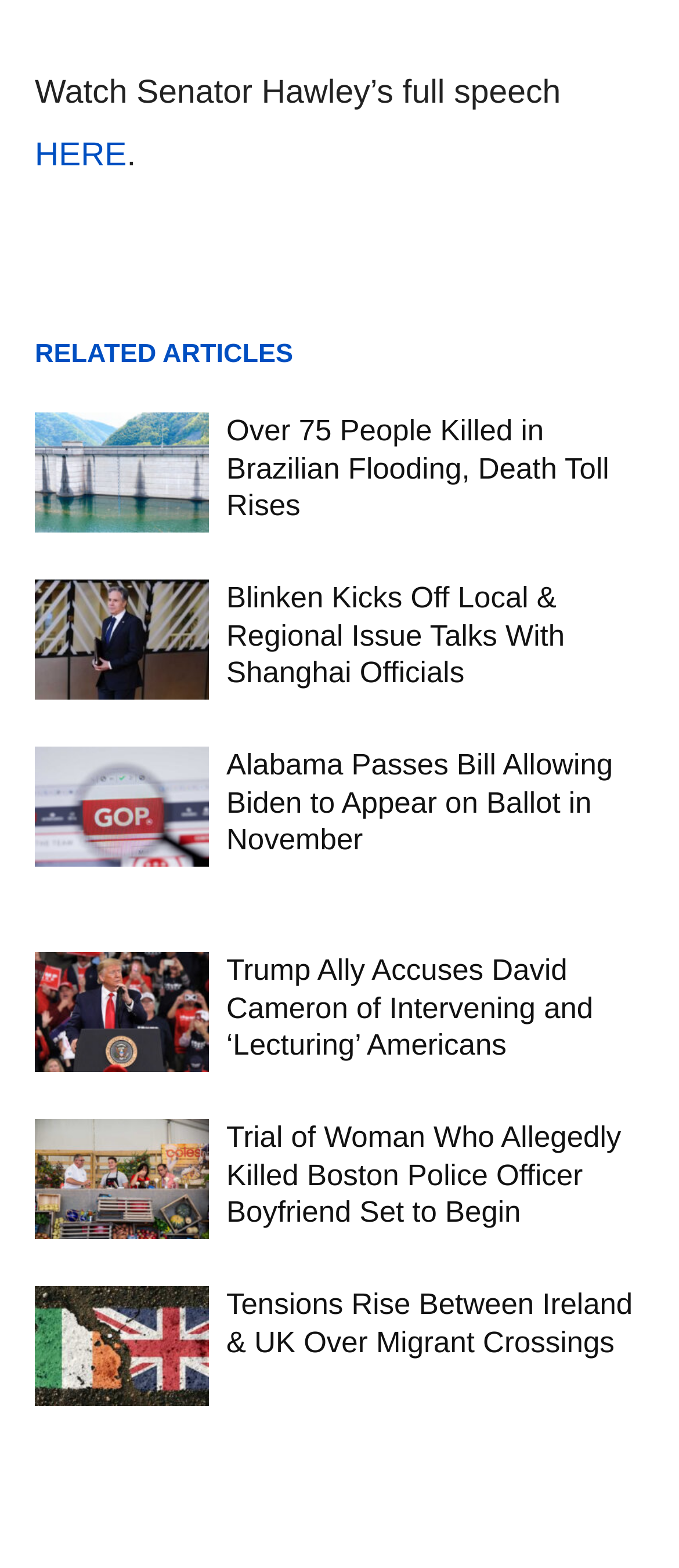What is the topic of the first news article?
Please answer the question with as much detail as possible using the screenshot.

The first element on the page is a static text 'Watch Senator Hawley’s full speech' with a link 'HERE', which suggests that the first news article is about Senator Hawley's speech.